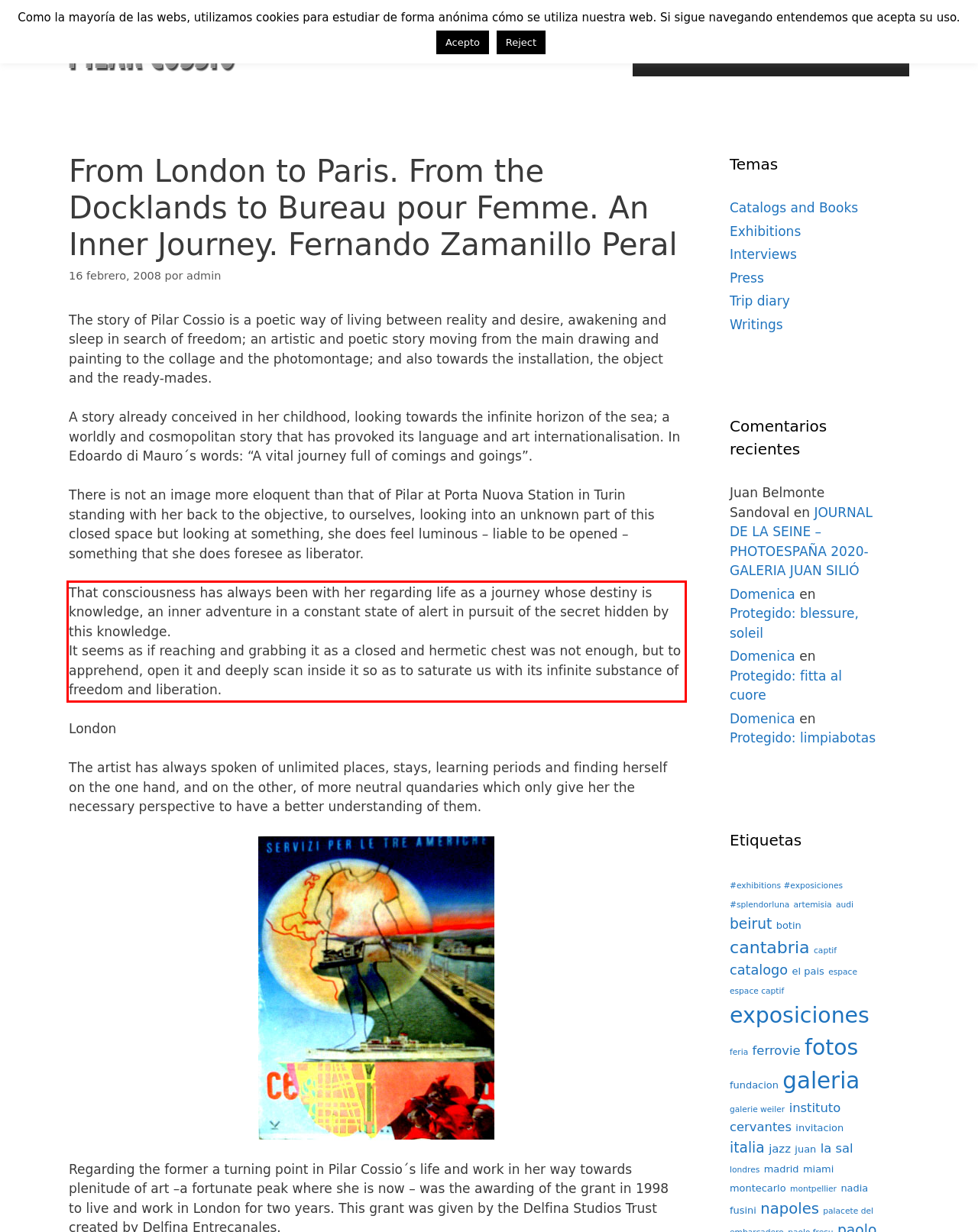Please perform OCR on the text within the red rectangle in the webpage screenshot and return the text content.

That consciousness has always been with her regarding life as a journey whose destiny is knowledge, an inner adventure in a constant state of alert in pursuit of the secret hidden by this knowledge. It seems as if reaching and grabbing it as a closed and hermetic chest was not enough, but to apprehend, open it and deeply scan inside it so as to saturate us with its infinite substance of freedom and liberation.